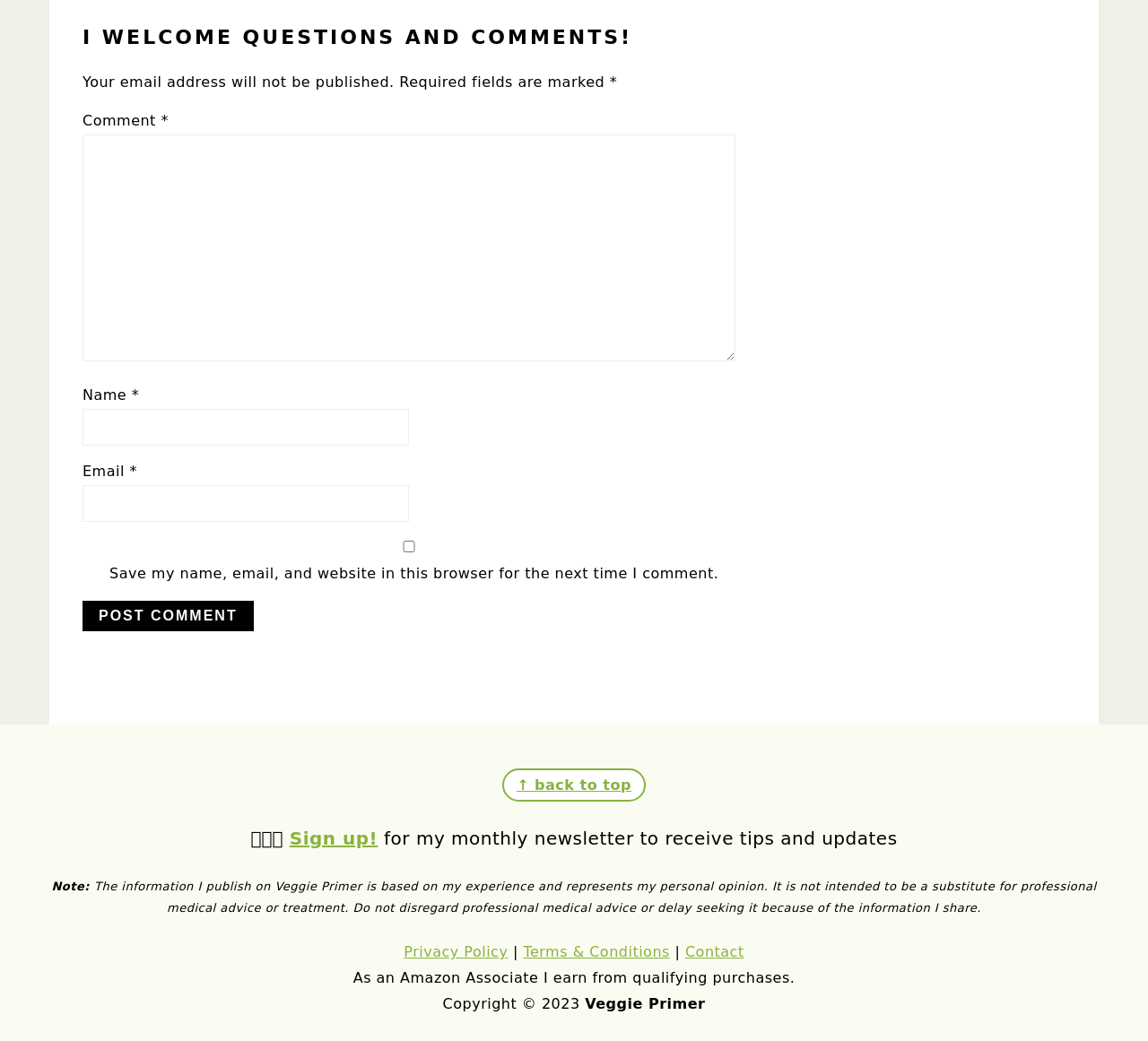Bounding box coordinates are specified in the format (top-left x, top-left y, bottom-right x, bottom-right y). All values are floating point numbers bounded between 0 and 1. Please provide the bounding box coordinate of the region this sentence describes: Privacy Policy

[0.352, 0.906, 0.442, 0.923]